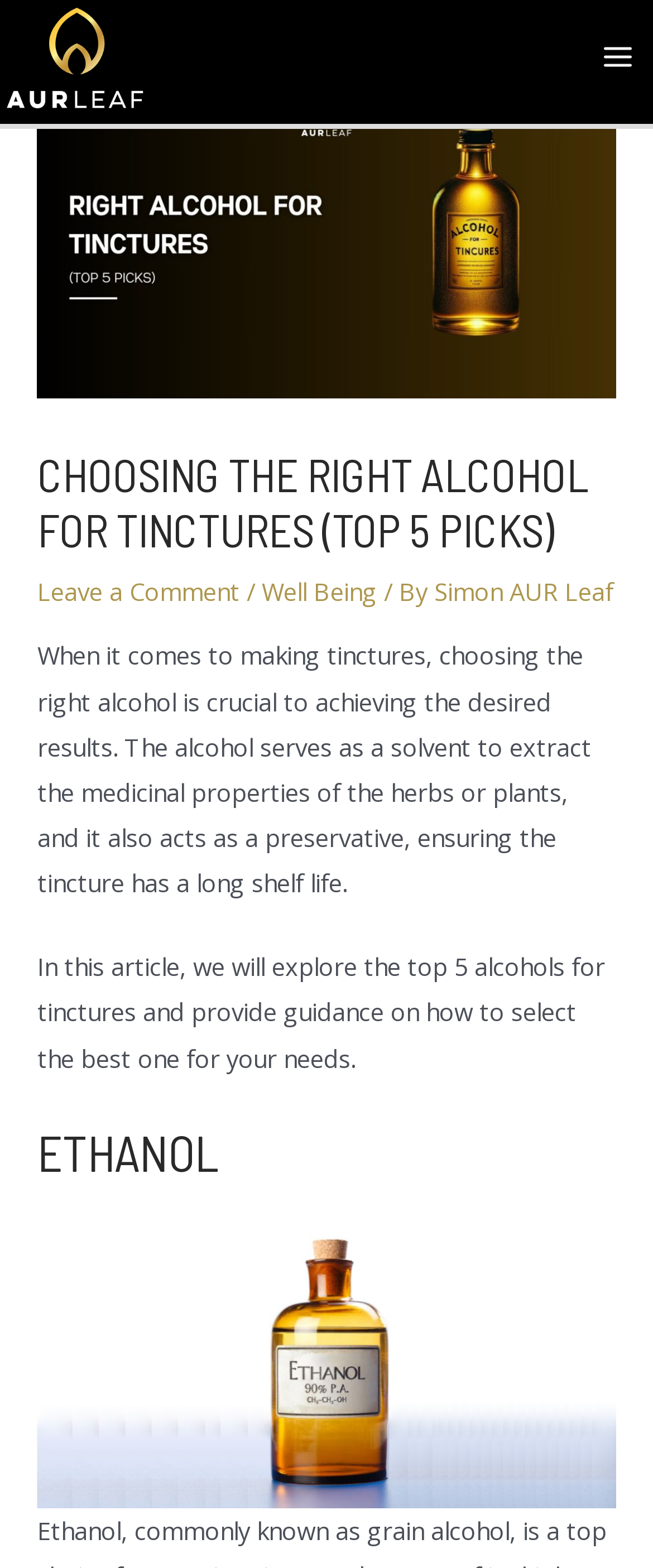What is the topic of the article?
Could you answer the question in a detailed manner, providing as much information as possible?

The webpage has a heading 'CHOOSING THE RIGHT ALCOHOL FOR TINCTURES (TOP 5 PICKS)' and the content discusses the importance of choosing the right alcohol for tinctures, indicating that the topic of the article is choosing the right alcohol for tinctures.